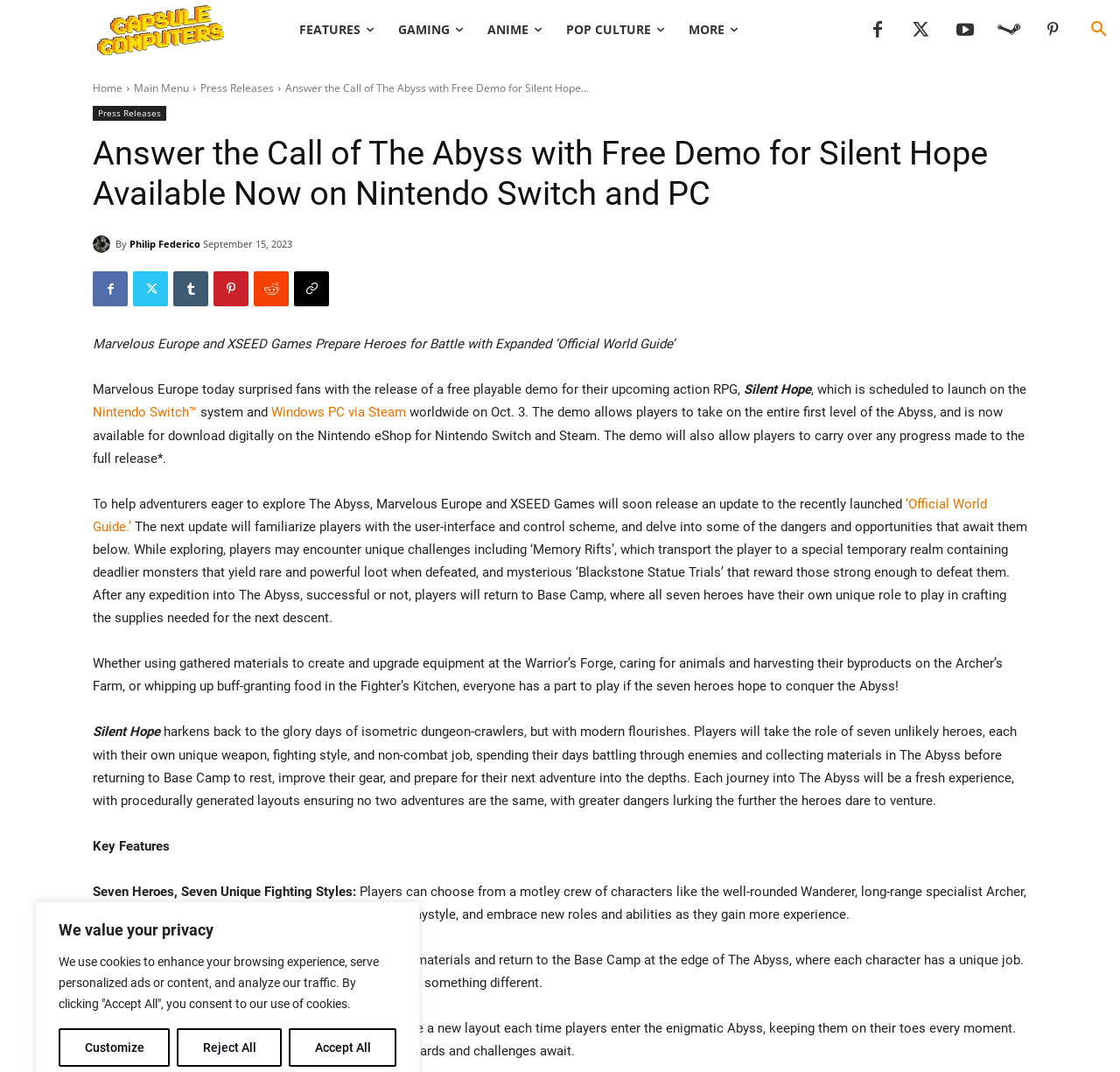Analyze the image and give a detailed response to the question:
What is the purpose of the 'Base Camp' in the game?

I inferred the answer by reading the text content of the webpage, specifically the section that describes the game's features, where it mentions that players return to Base Camp to rest, improve their gear, and prepare for their next adventure into the depths.